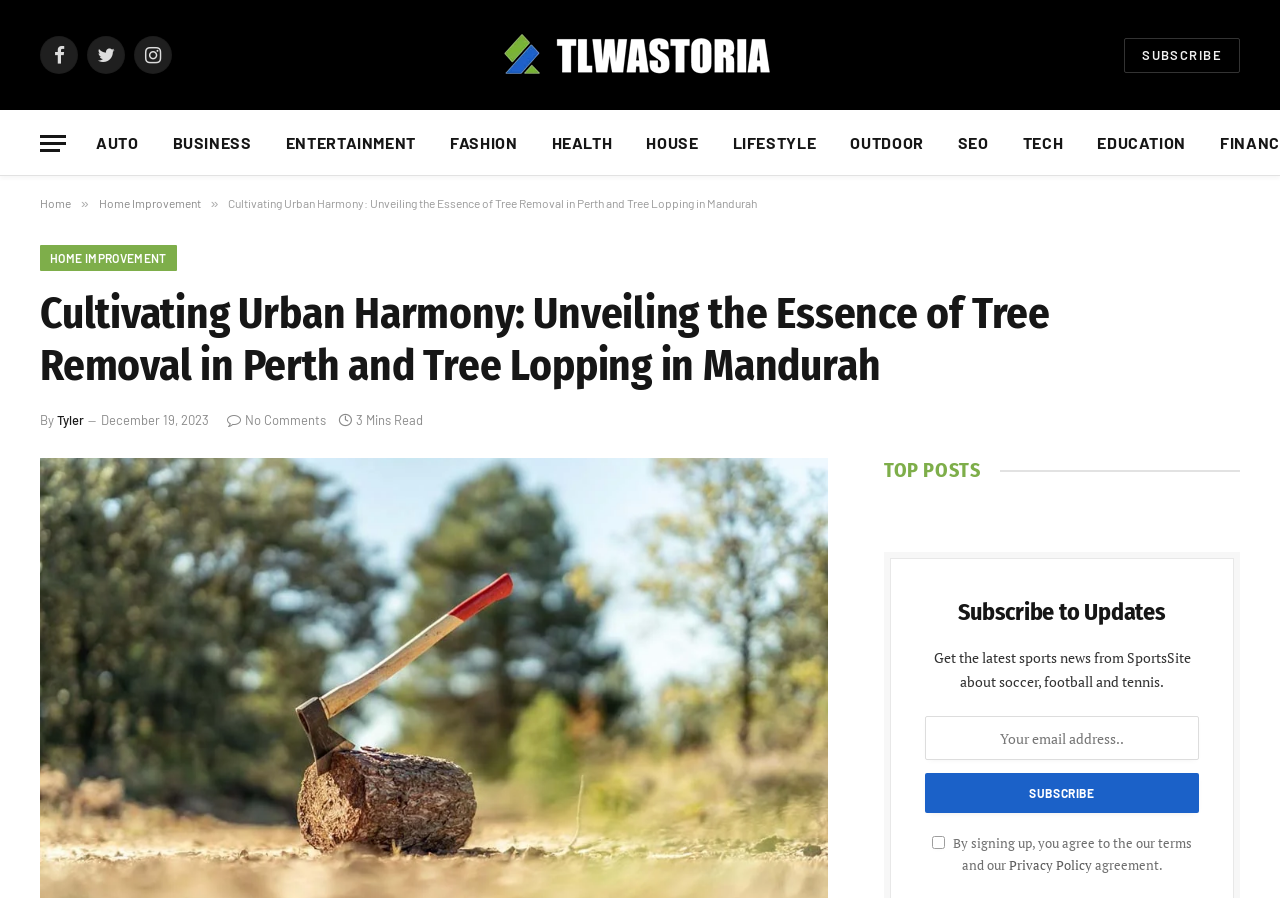Please provide a comprehensive answer to the question below using the information from the image: What is the name of the author of this article?

I found the author's name by looking at the text 'By' followed by a link with the text 'Tyler', which indicates that Tyler is the author of the article.